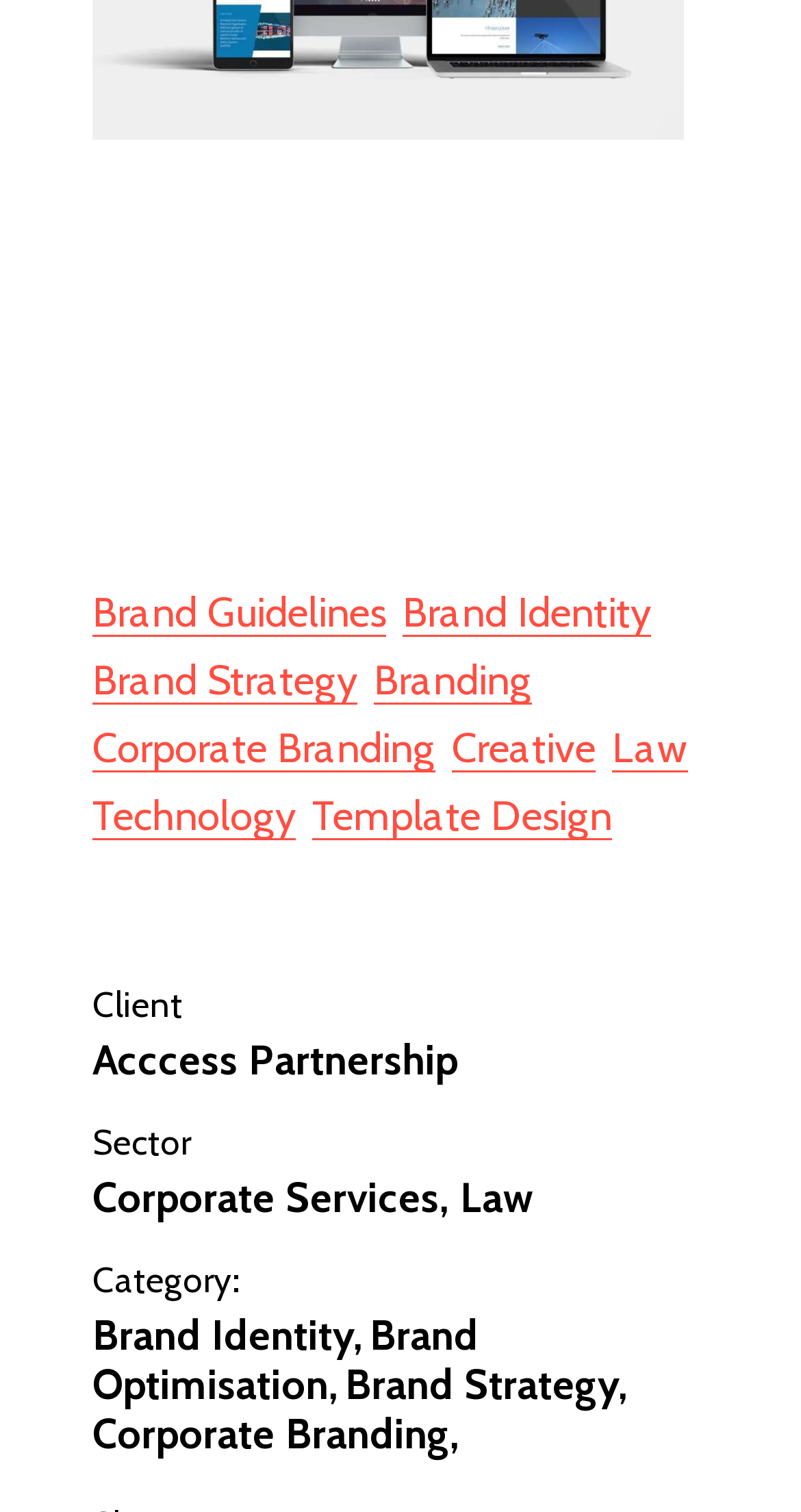Pinpoint the bounding box coordinates of the clickable element to carry out the following instruction: "View Category information."

[0.115, 0.829, 0.885, 0.869]